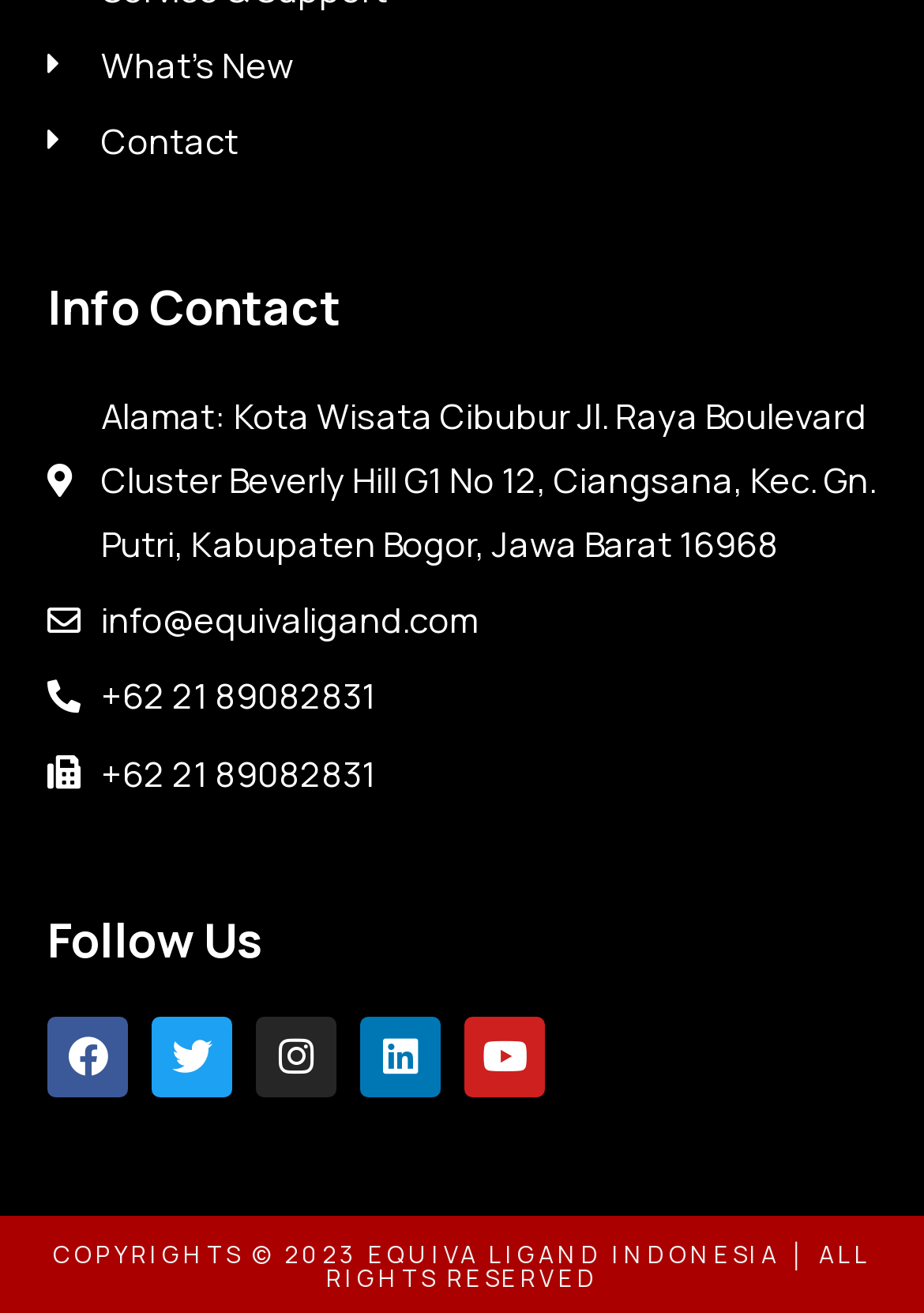Find the bounding box coordinates of the clickable area required to complete the following action: "View Contact information".

[0.051, 0.083, 0.949, 0.132]